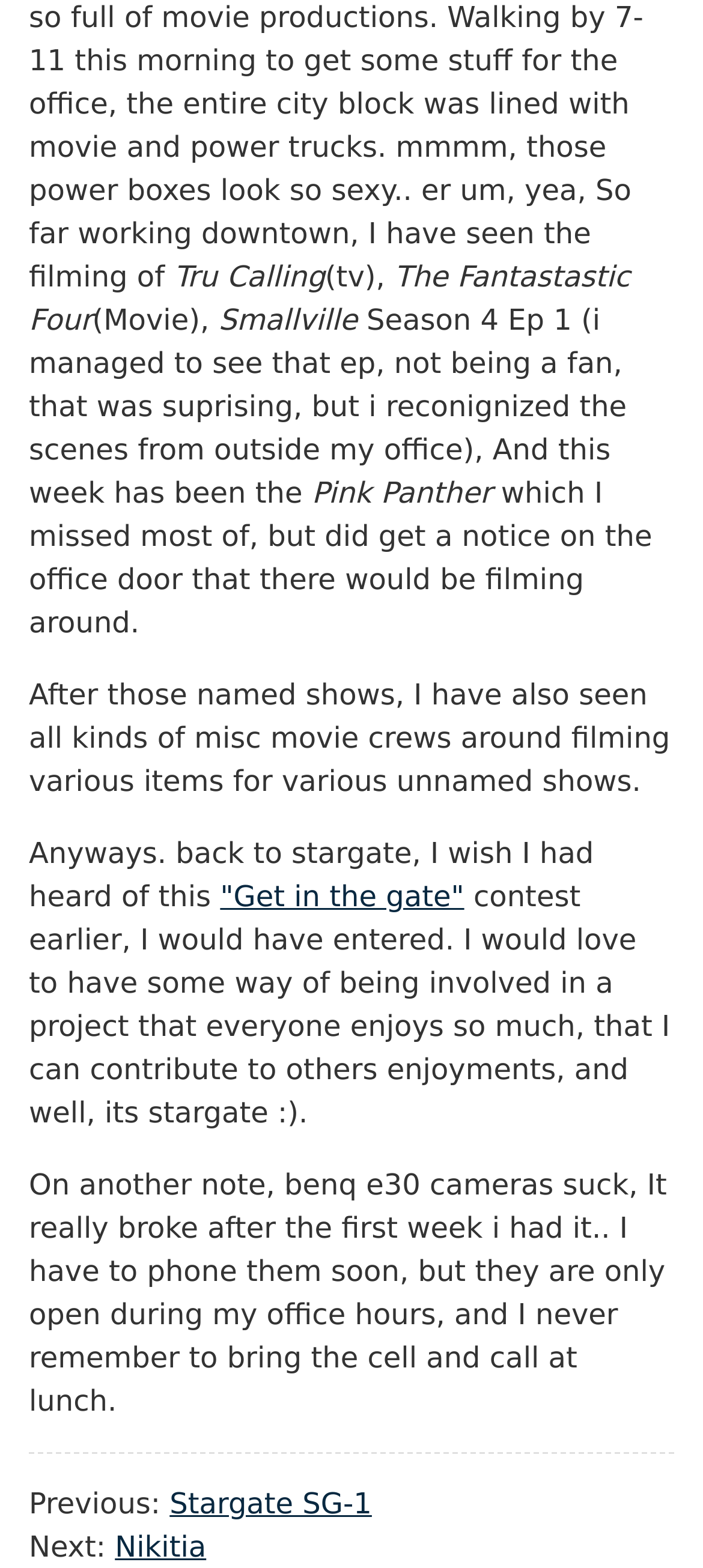How many movie titles are mentioned in the text?
Refer to the image and give a detailed answer to the query.

The question asks for the number of movie titles mentioned in the text. By carefully reading the text, we can identify three movie titles: 'The Fantastastic Four', 'Pink Panther', and an unnamed movie mentioned in the context of filming.